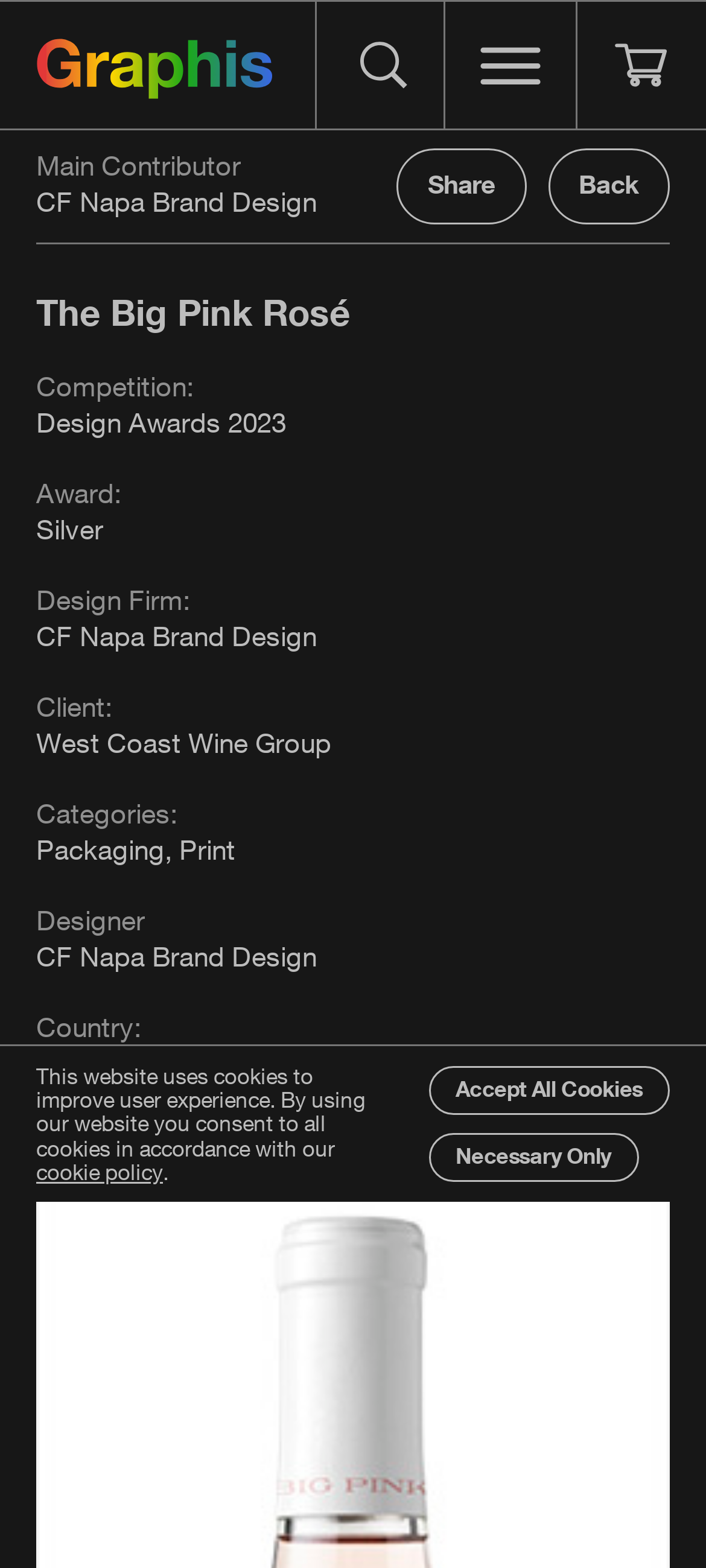Provide a brief response using a word or short phrase to this question:
What is the name of the main contributor?

CF Napa Brand Design